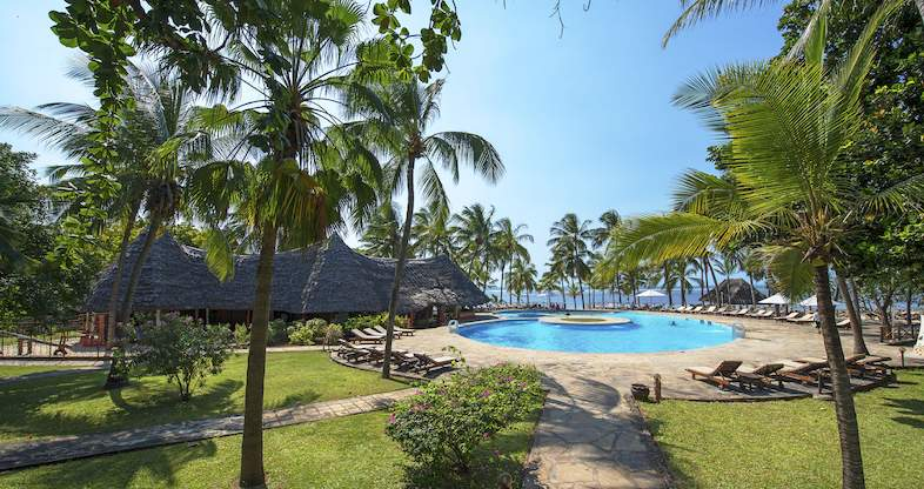Offer a detailed narrative of the scene shown in the image.

The image showcases a serene tropical resort in Malindi, featuring an inviting swimming pool at its center. Surrounded by lush greenery and tall coconut palm trees, the area is designed for relaxation and leisure. In the background, a cozy thatched-roof building adds to the tranquil ambiance, while numerous sun loungers are positioned around the pool for guests to enjoy the sun and stunning views of the Indian Ocean. The scene captures the essence of a leisurely afternoon, perfect for unwinding after a day of exploration in this vibrant coastal town.